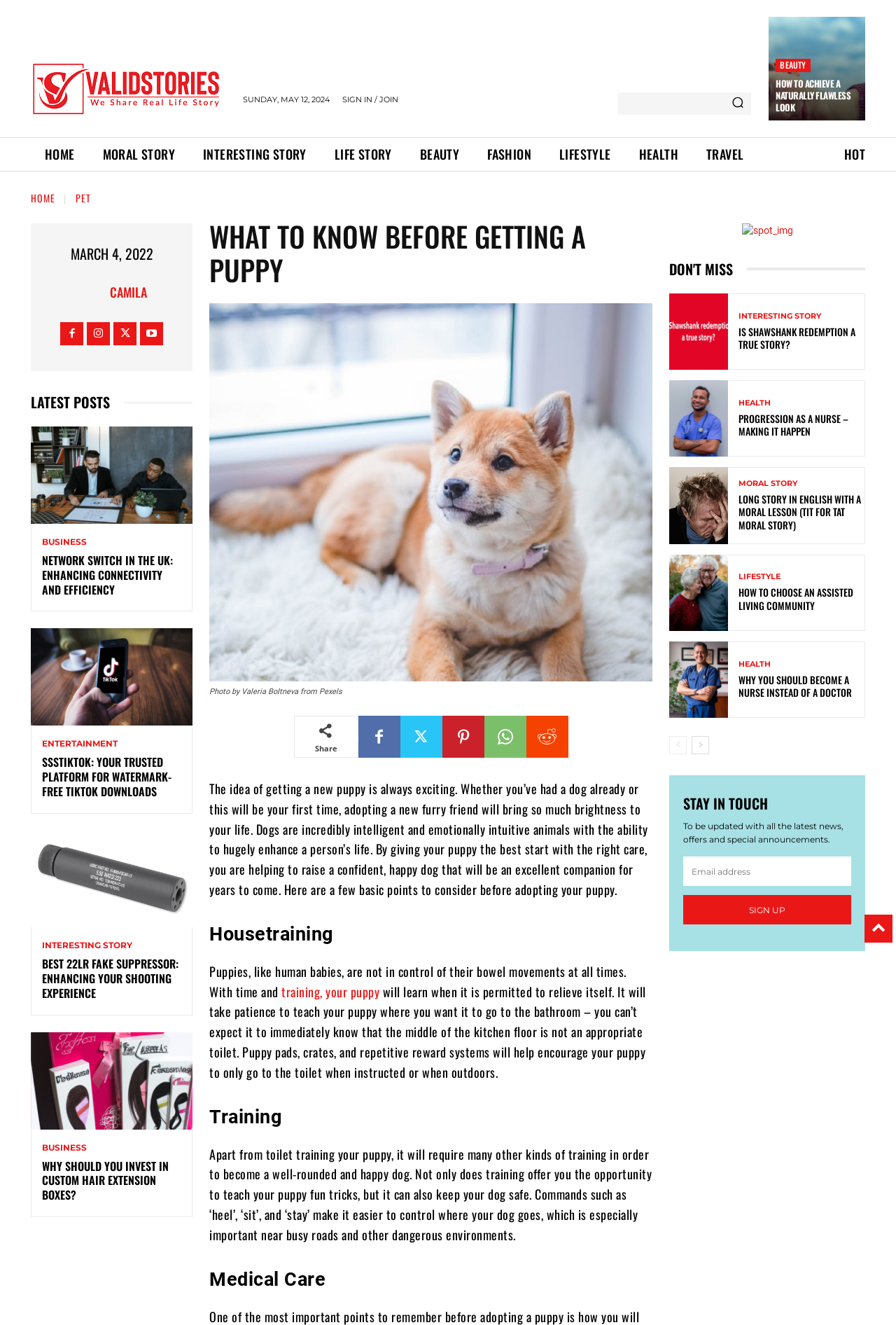How many categories are listed in the top navigation bar?
Based on the visual details in the image, please answer the question thoroughly.

The top navigation bar lists 9 categories: HOME, MORAL STORY, INTERESTING STORY, LIFE STORY, BEAUTY, FASHION, LIFESTYLE, HEALTH, and TRAVEL.